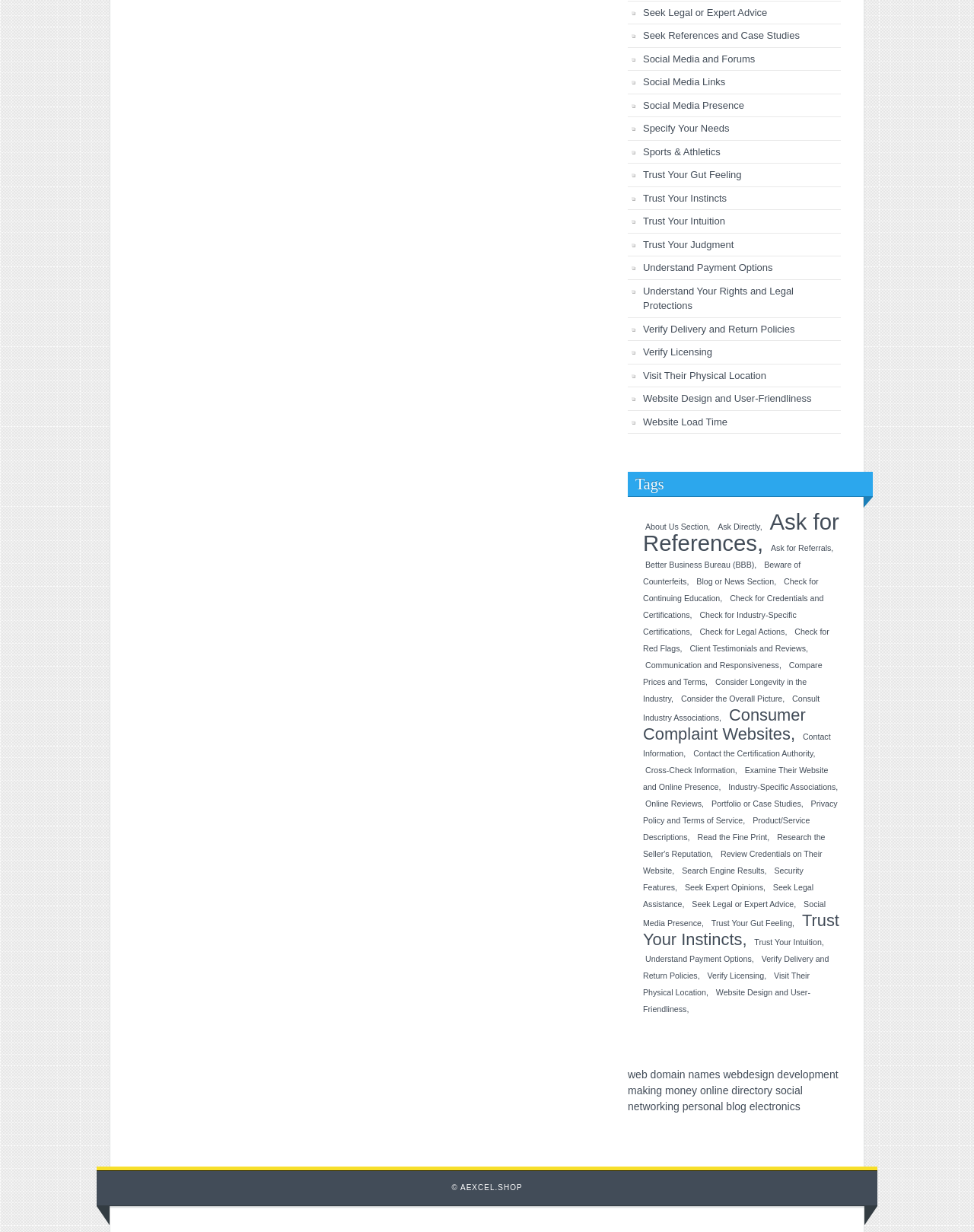Provide the bounding box coordinates for the area that should be clicked to complete the instruction: "Check 'Website Design and User-Friendliness'".

[0.66, 0.319, 0.833, 0.328]